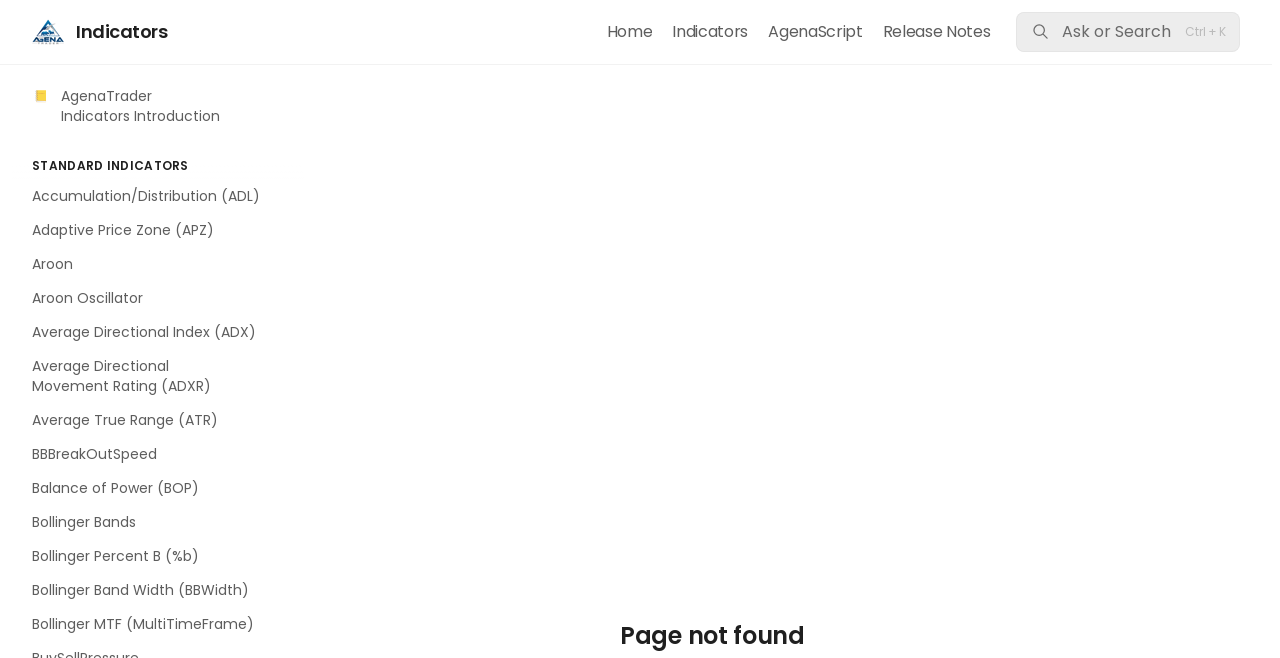Reply to the question below using a single word or brief phrase:
Is there a 'Page not found' message on the webpage?

Yes